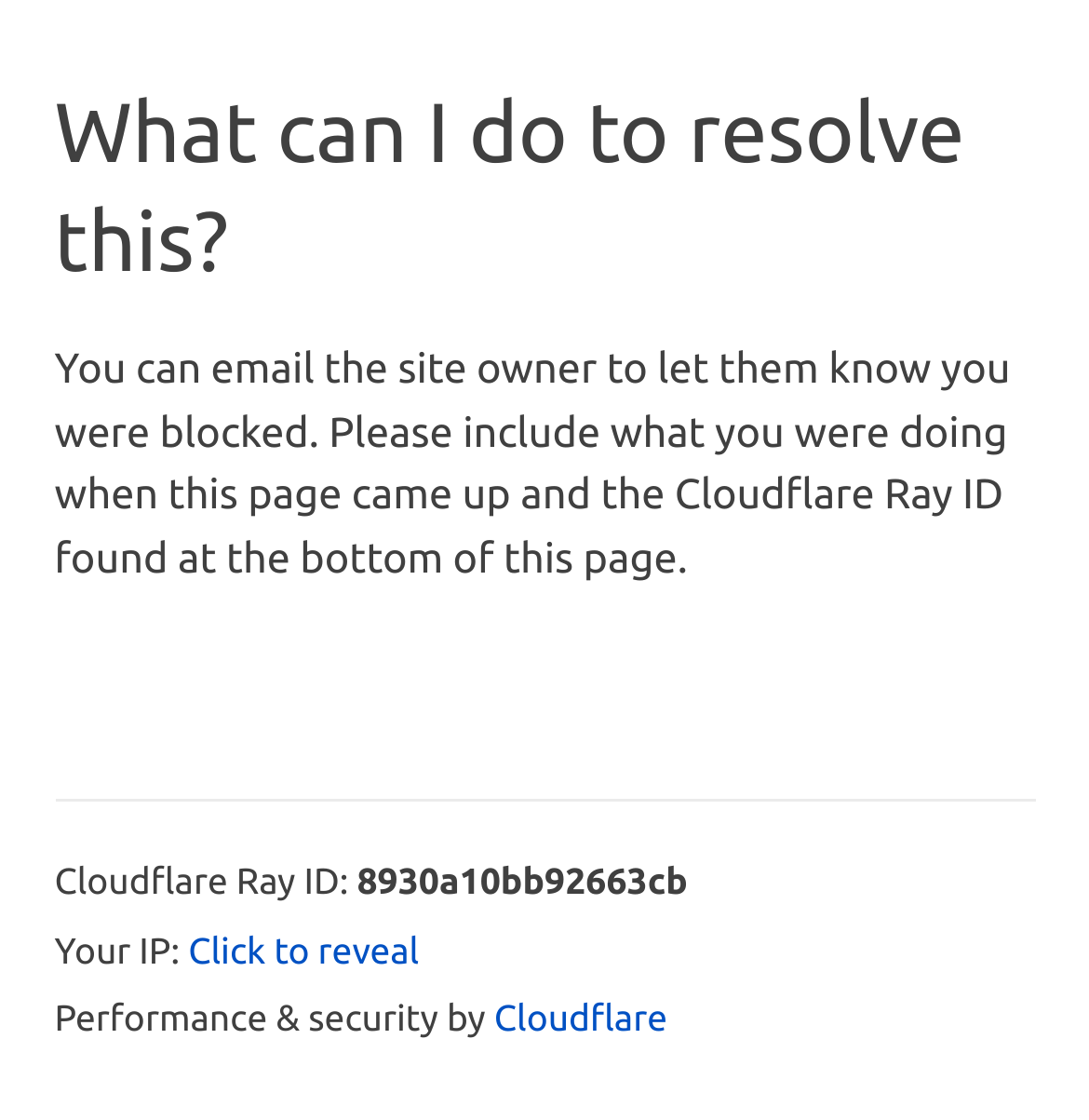Provide your answer in a single word or phrase: 
What is the purpose of this webpage?

Error resolution